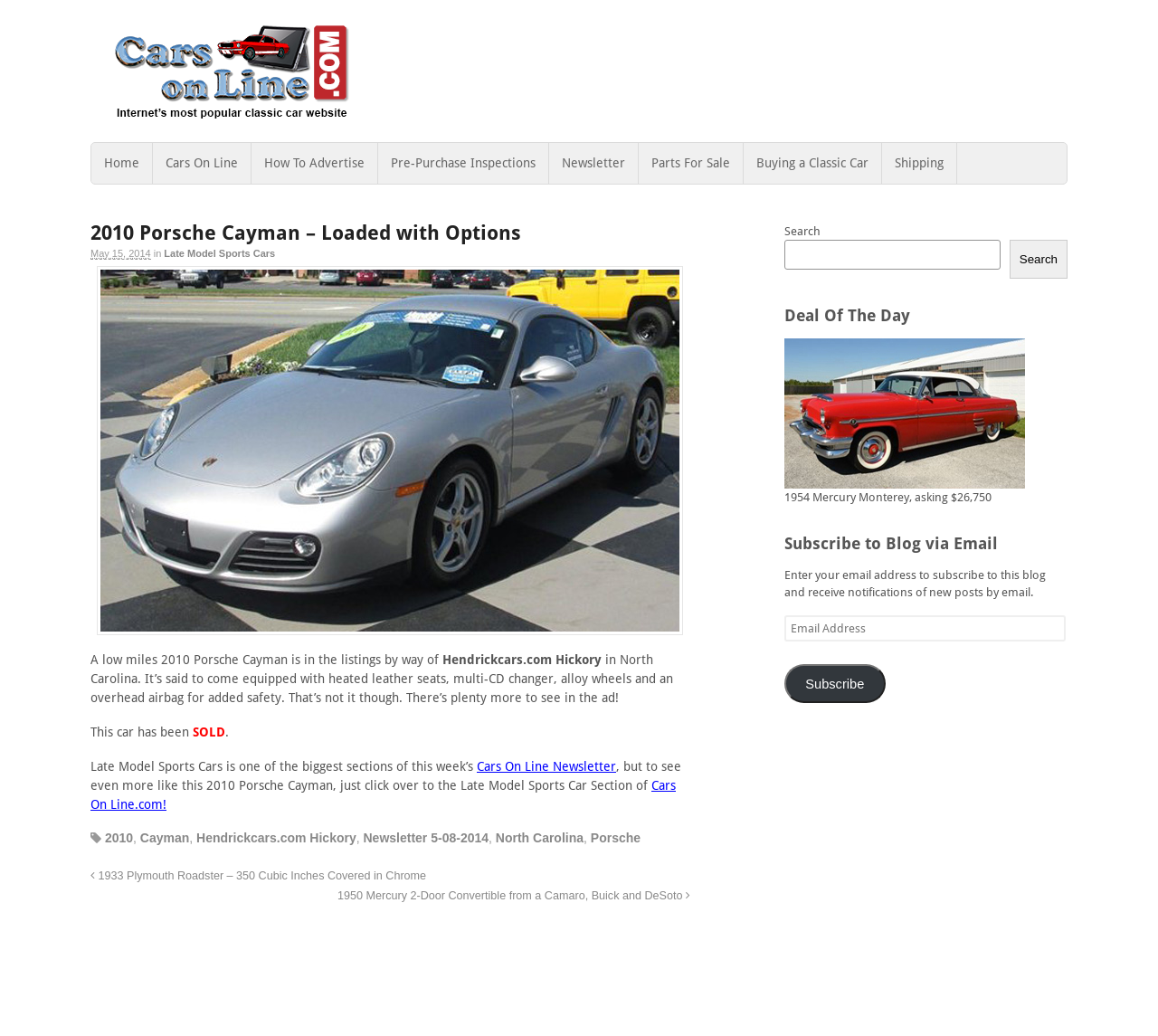Offer a detailed account of what is visible on the webpage.

This webpage is about a 2010 Porsche Cayman for sale. At the top, there is a header section with a link to "My Dream Car" and an image with the same title. Below this, there are several links to different sections of the website, including "Home", "Cars On Line", and "How To Advertise".

The main content of the page is an article about the 2010 Porsche Cayman, which is described as being "loaded with options". The article includes a heading with the title of the car, followed by a brief description of the vehicle, including its features and condition. There are also several links to related topics, such as "Late Model Sports Cars" and "Cars On Line Newsletter".

To the right of the article, there is a section with a search bar and a button to search the website. Below this, there are several links to other cars for sale, including a 1933 Plymouth Roadster and a 1950 Mercury 2-Door Convertible.

Further down the page, there is a section titled "Deal Of The Day", which features a 1954 Mercury Monterey for sale. There is also a section to subscribe to the blog via email, with a text box to enter an email address and a button to subscribe.

Throughout the page, there are several images, including a large image of the 2010 Porsche Cayman and smaller images of other cars for sale. The overall layout of the page is organized, with clear headings and concise text.